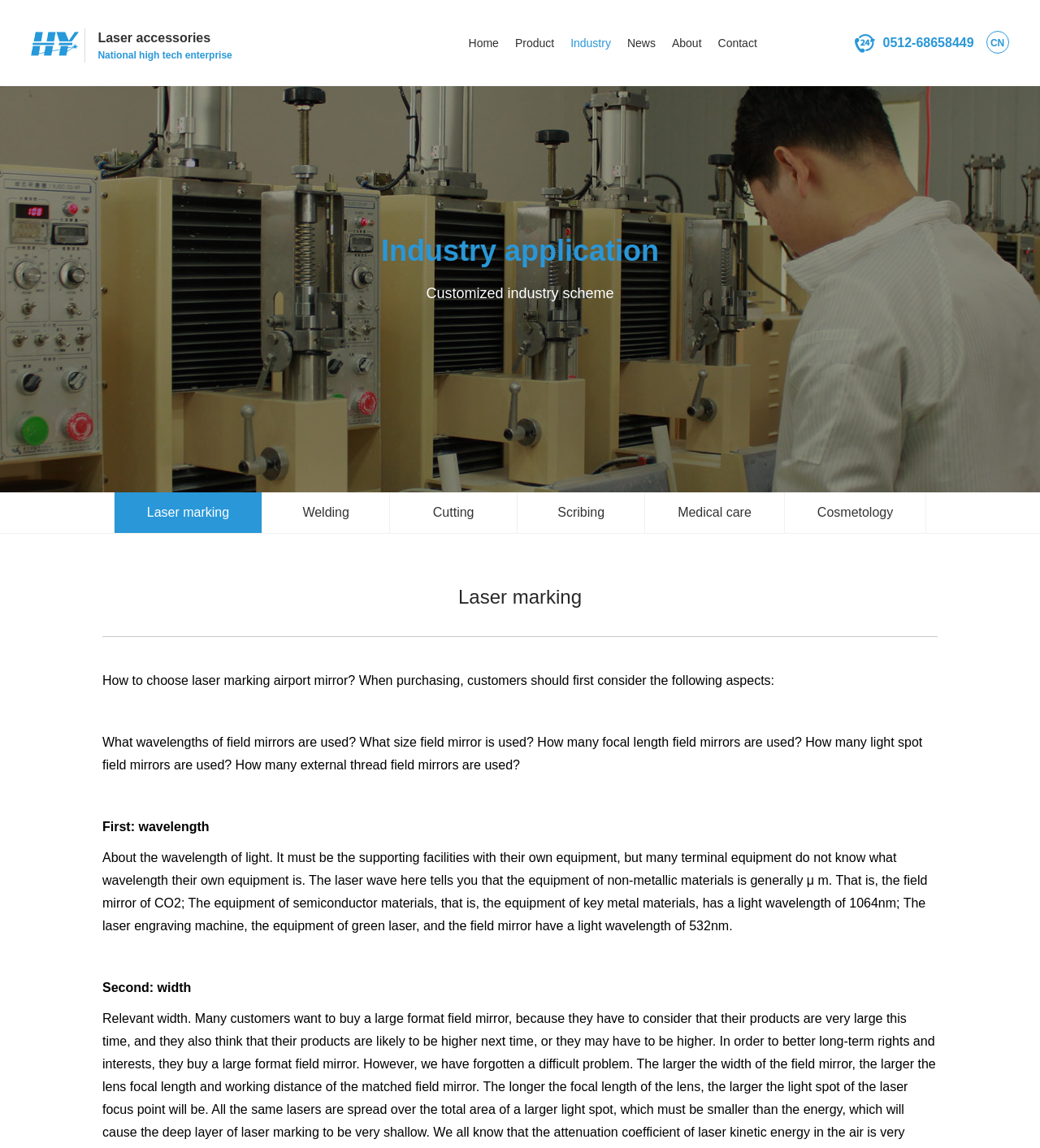Please identify the bounding box coordinates of the area I need to click to accomplish the following instruction: "Click the Contact link".

[0.69, 0.0, 0.728, 0.075]